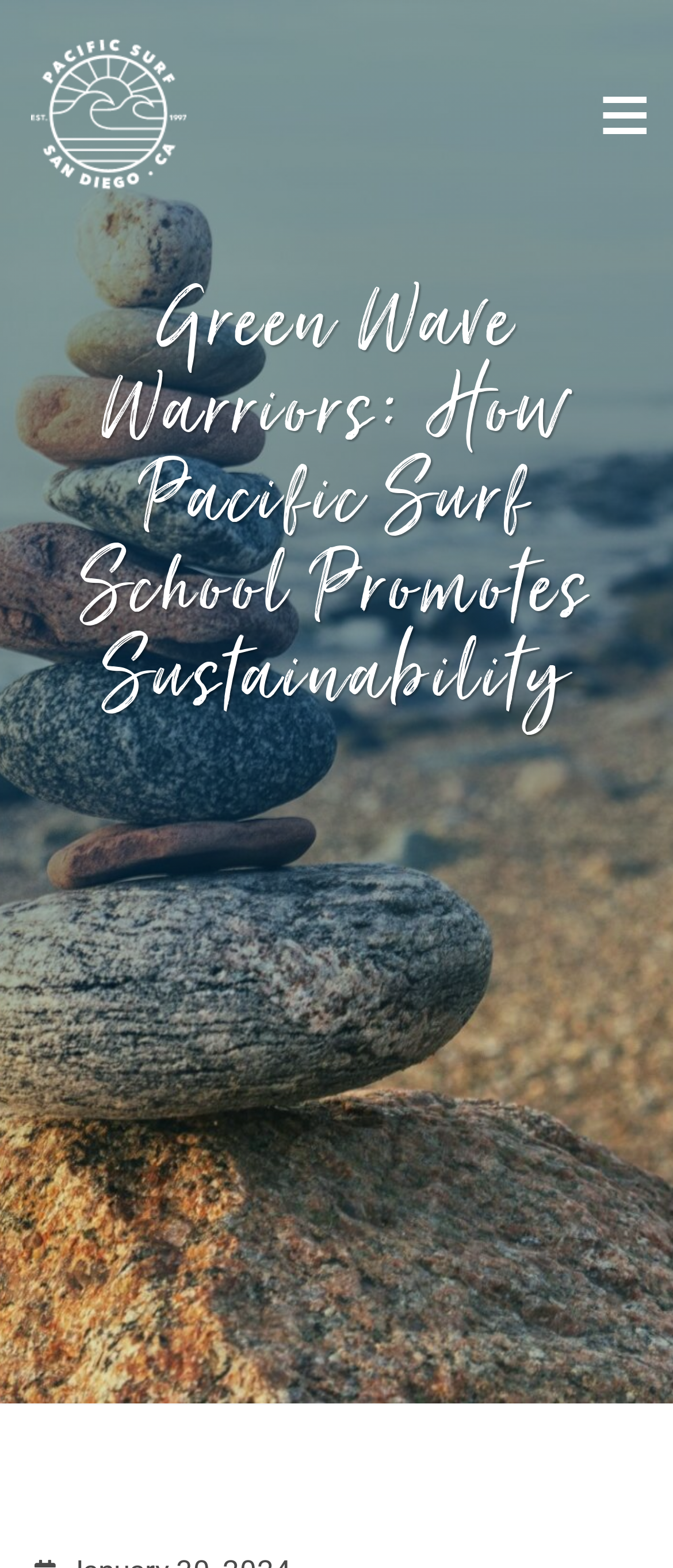Please determine the headline of the webpage and provide its content.

Green Wave Warriors: How Pacific Surf School Promotes Sustainability